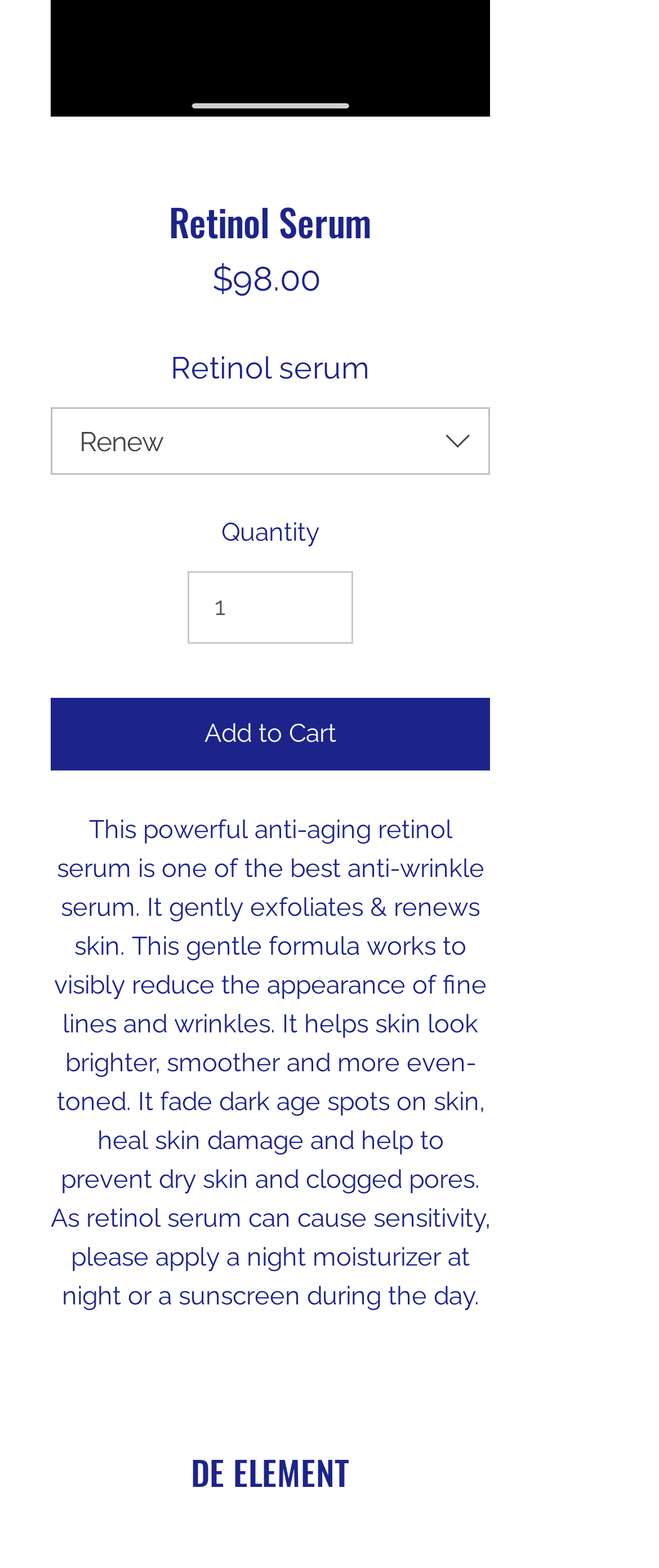Using the description "input value="1" aria-label="Quantity" value="1"", locate and provide the bounding box of the UI element.

[0.284, 0.364, 0.536, 0.411]